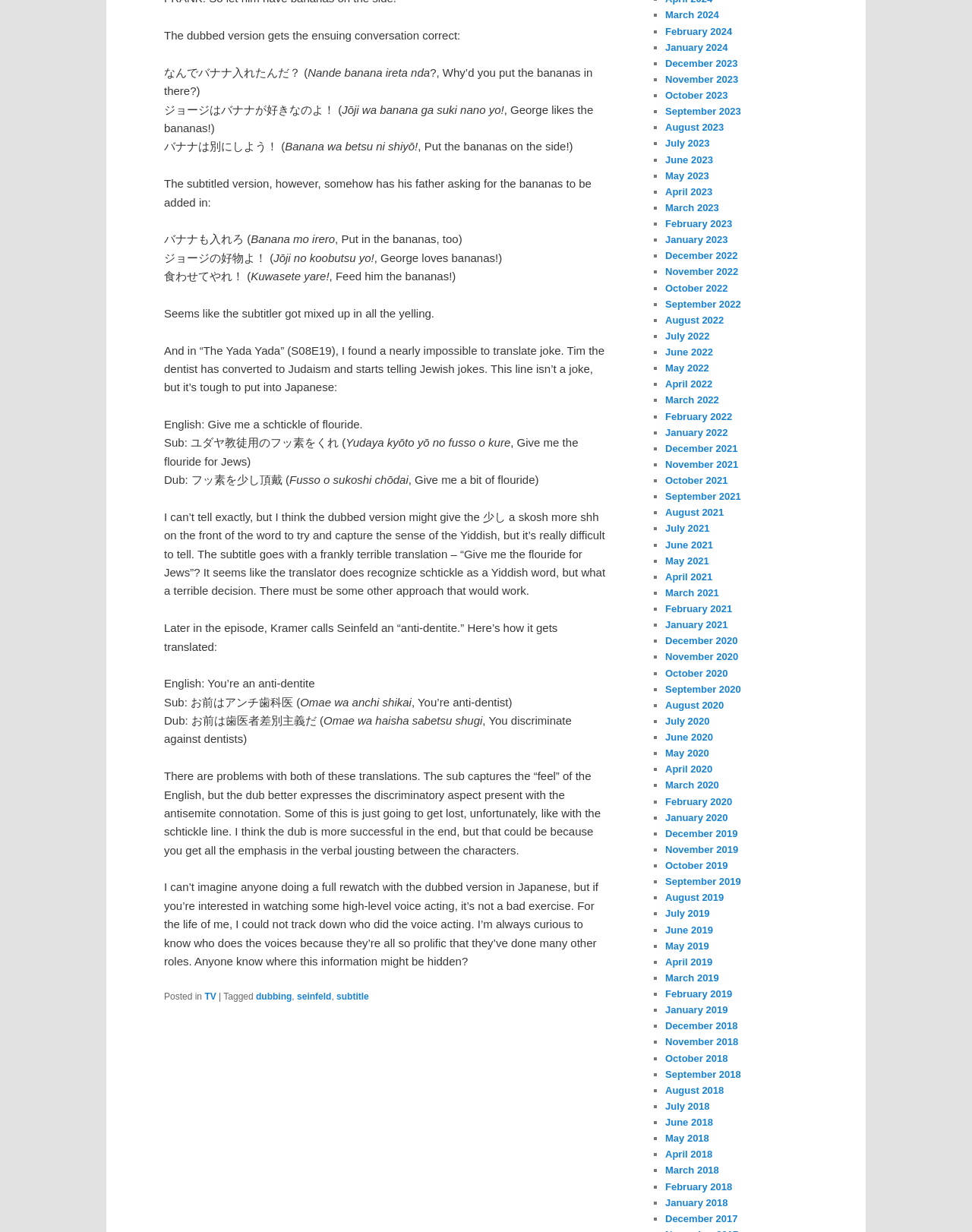Please determine the bounding box coordinates for the UI element described here. Use the format (top-left x, top-left y, bottom-right x, bottom-right y) with values bounded between 0 and 1: June 2018

[0.684, 0.906, 0.733, 0.916]